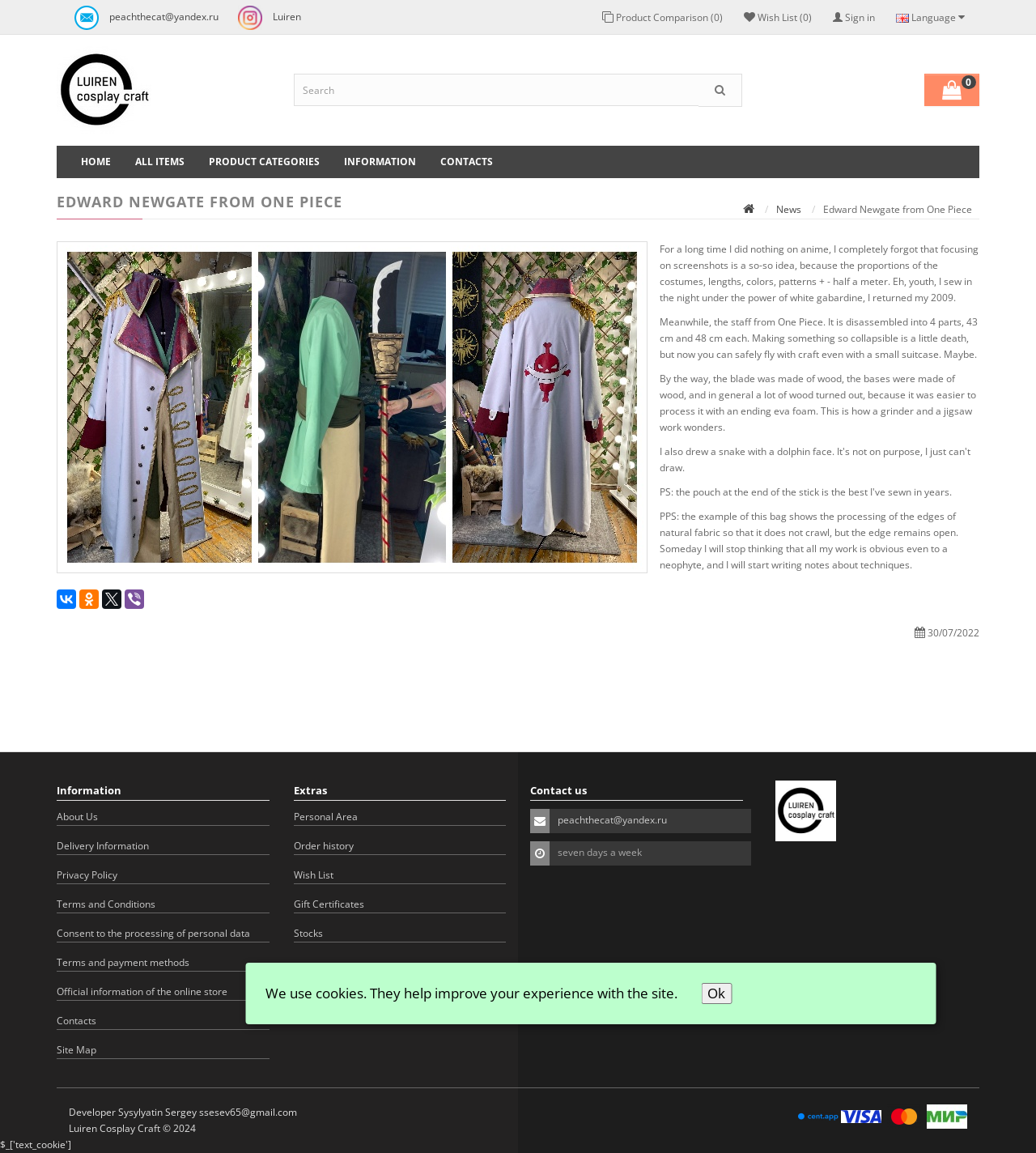Please specify the bounding box coordinates of the element that should be clicked to execute the given instruction: 'Sign in to your account'. Ensure the coordinates are four float numbers between 0 and 1, expressed as [left, top, right, bottom].

[0.794, 0.003, 0.855, 0.027]